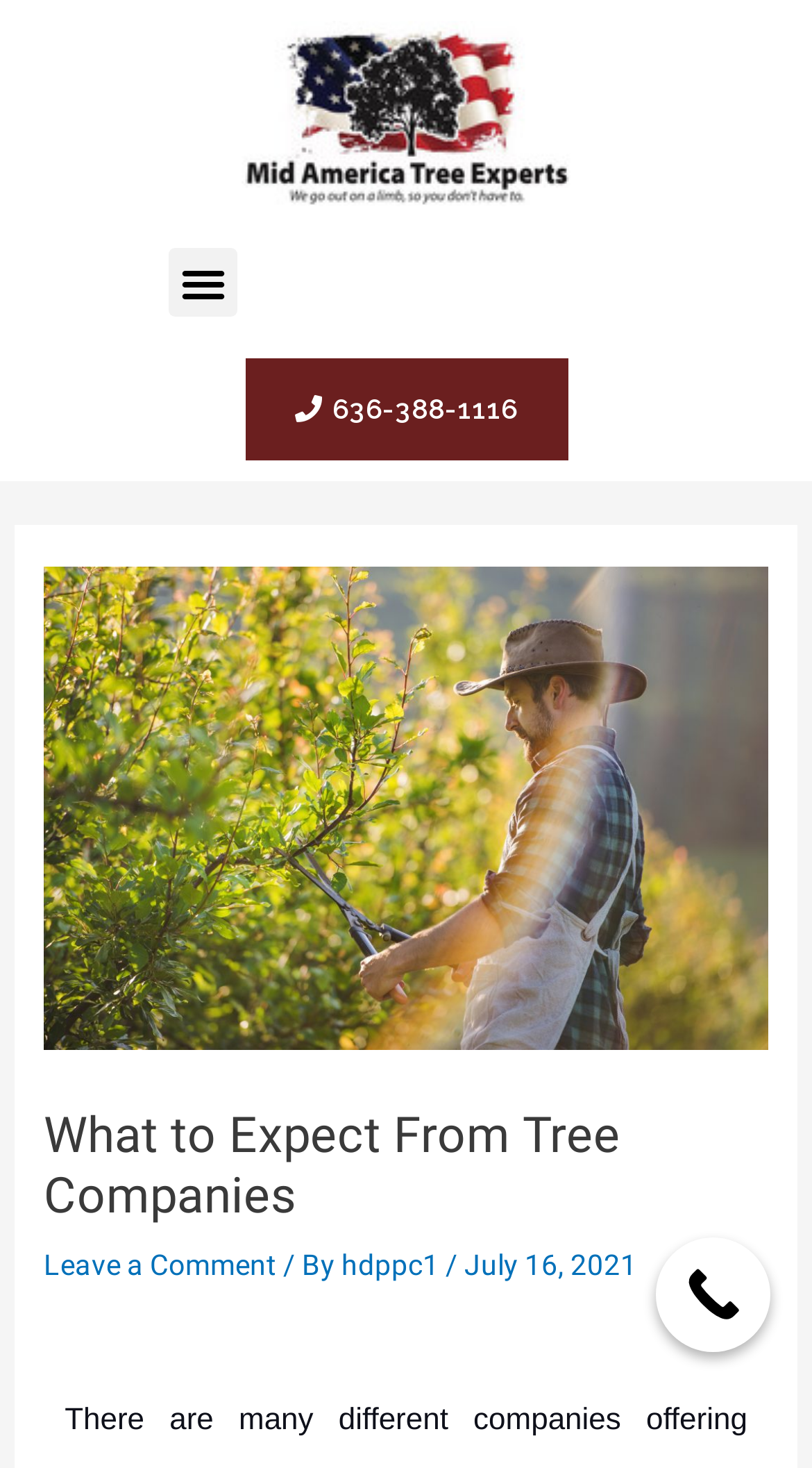Please predict the bounding box coordinates (top-left x, top-left y, bottom-right x, bottom-right y) for the UI element in the screenshot that fits the description: Leave a Comment

[0.054, 0.85, 0.341, 0.873]